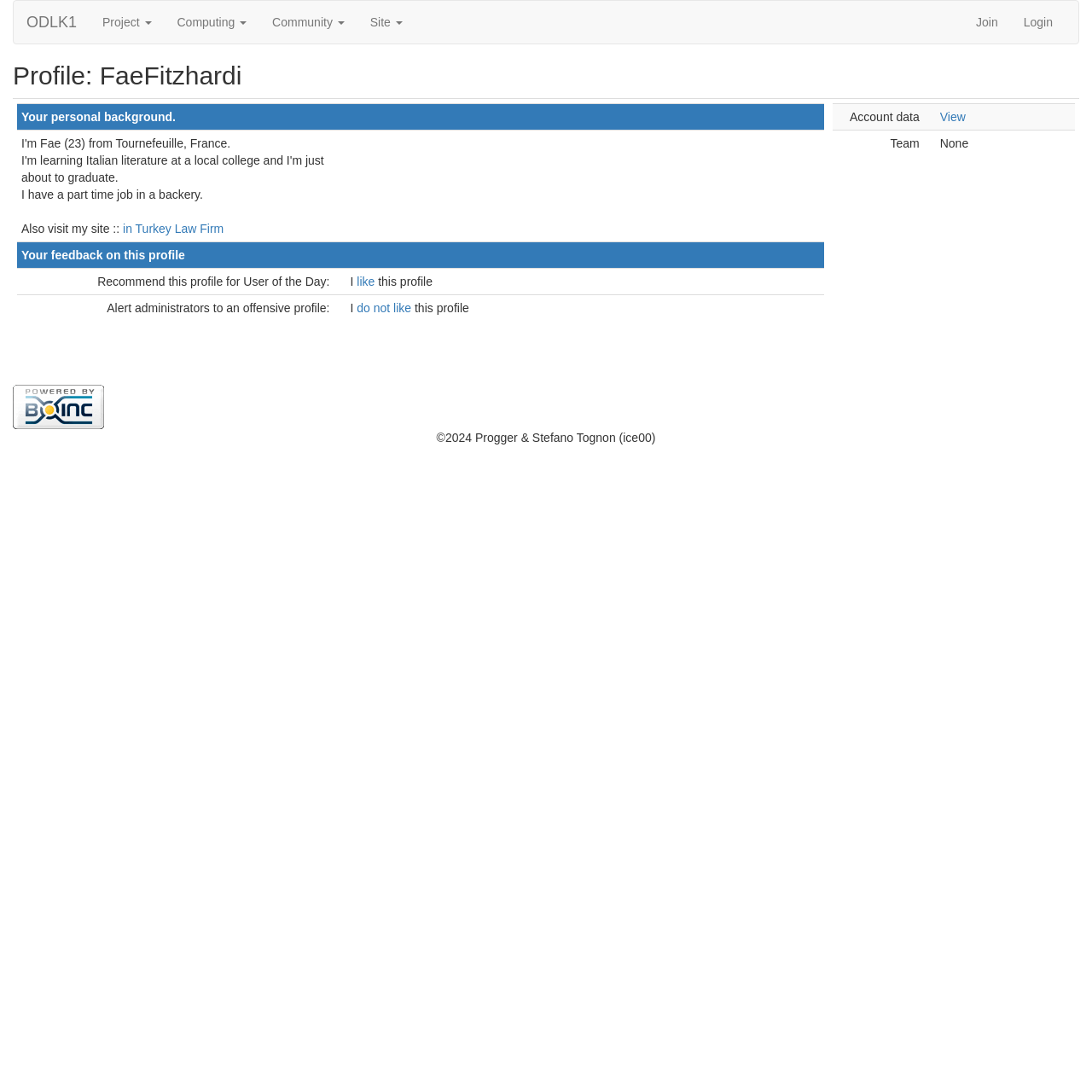Identify the bounding box coordinates of the area you need to click to perform the following instruction: "View account data".

[0.763, 0.095, 0.851, 0.119]